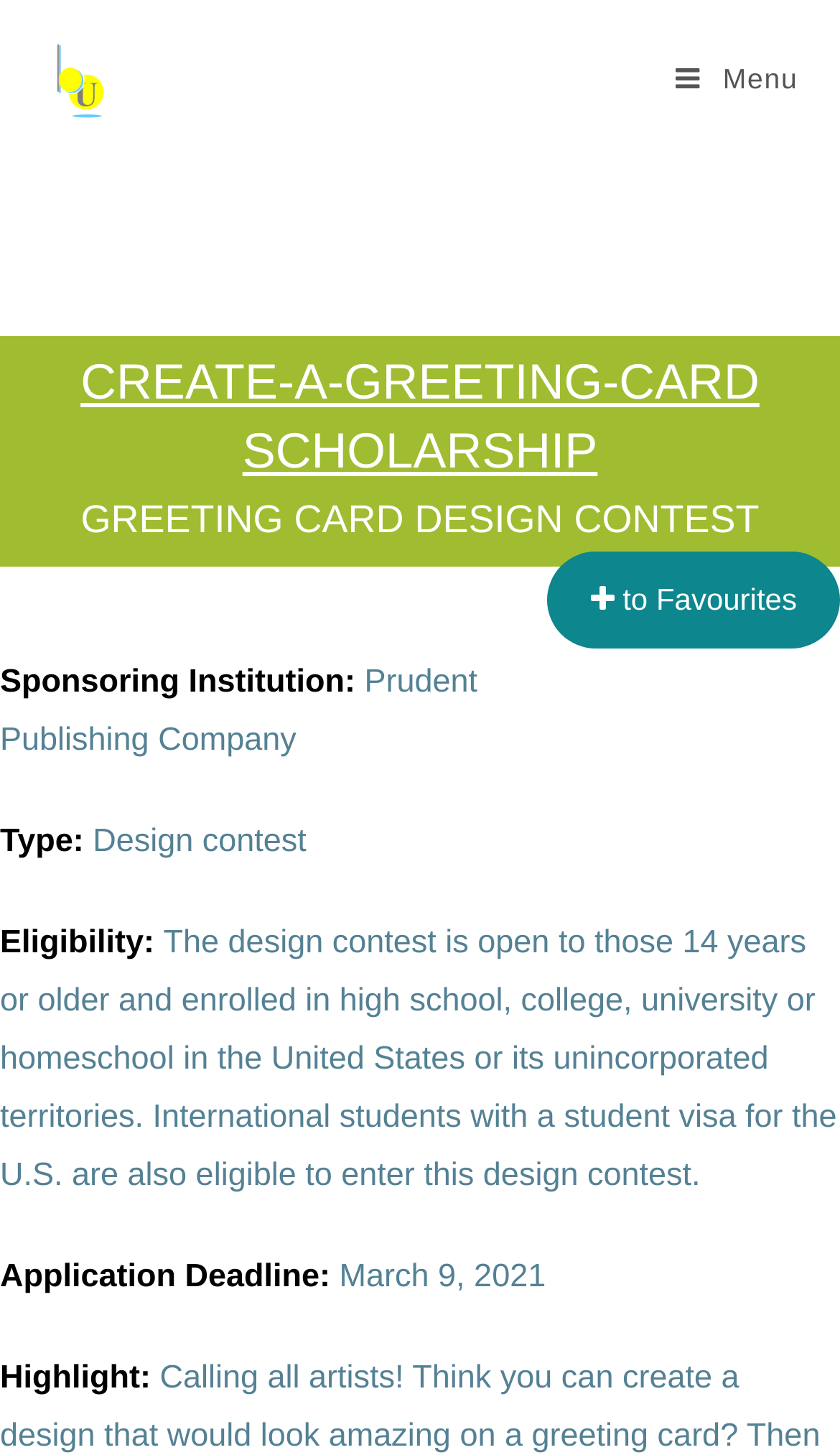Give an in-depth explanation of the webpage layout and content.

The webpage is about the "CREATE-A-GREETING-CARD SCHOLARSHIP" contest. At the top left, there is a logo of "Building U" with a link to the organization's website. Next to the logo, there is a menu icon. 

Below the logo, there is a large heading that reads "CREATE-A-GREETING-CARD SCHOLARSHIP" with a link to the contest details. Underneath the heading, there is a subheading that says "GREETING CARD DESIGN CONTEST". 

On the right side of the page, there is a link to add the contest to favorites. Below the favorites link, there are several sections of text that provide details about the contest. The first section is about the sponsoring institution, which is the Prudent Publishing Company. 

The next section is about the type of contest, which is a design contest. Following that, there is a section about eligibility, which explains that the contest is open to students aged 14 or older who are enrolled in high school, college, university, or homeschool in the United States or its unincorporated territories, as well as international students with a student visa for the U.S. 

Further down, there is a section about the application deadline, which is March 9, 2021. Finally, there is a highlight section at the bottom of the page.